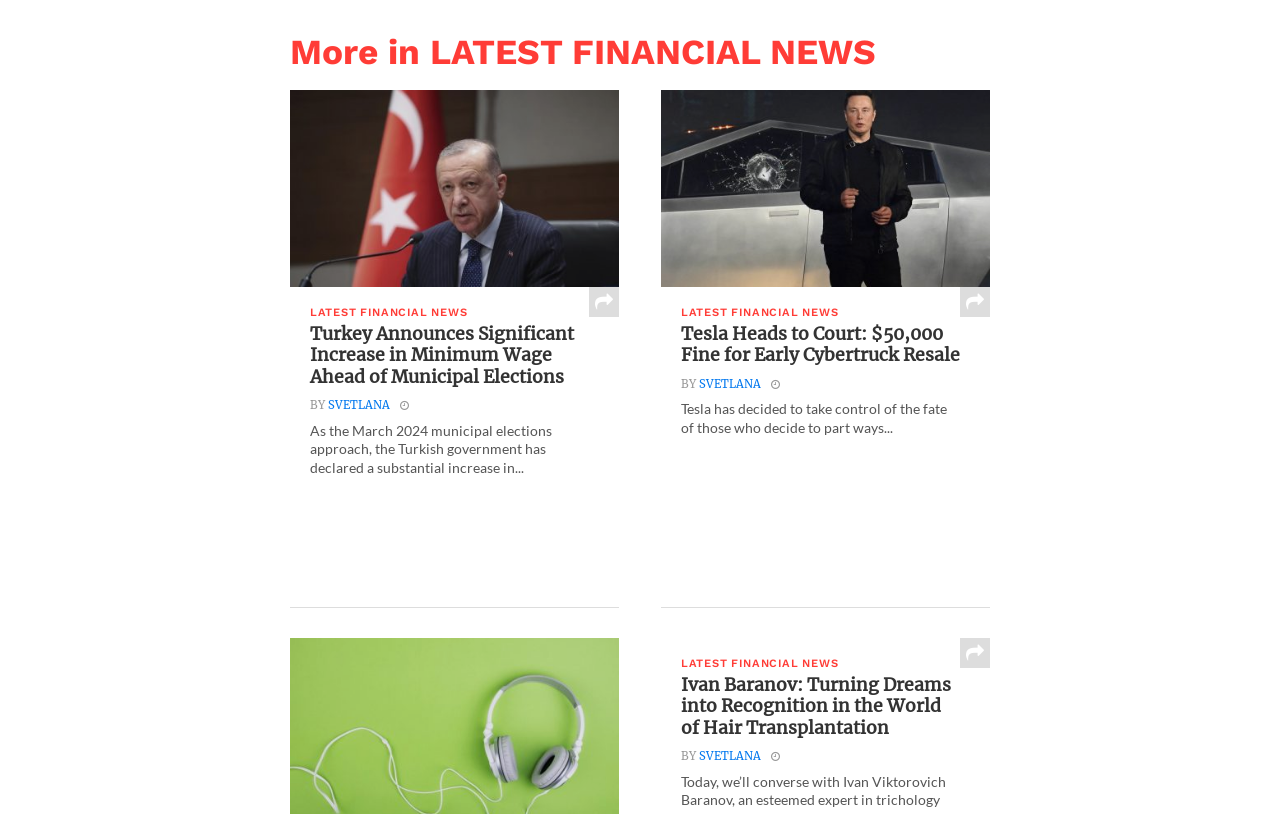Extract the bounding box coordinates for the HTML element that matches this description: "svetlana". The coordinates should be four float numbers between 0 and 1, i.e., [left, top, right, bottom].

[0.256, 0.489, 0.304, 0.507]